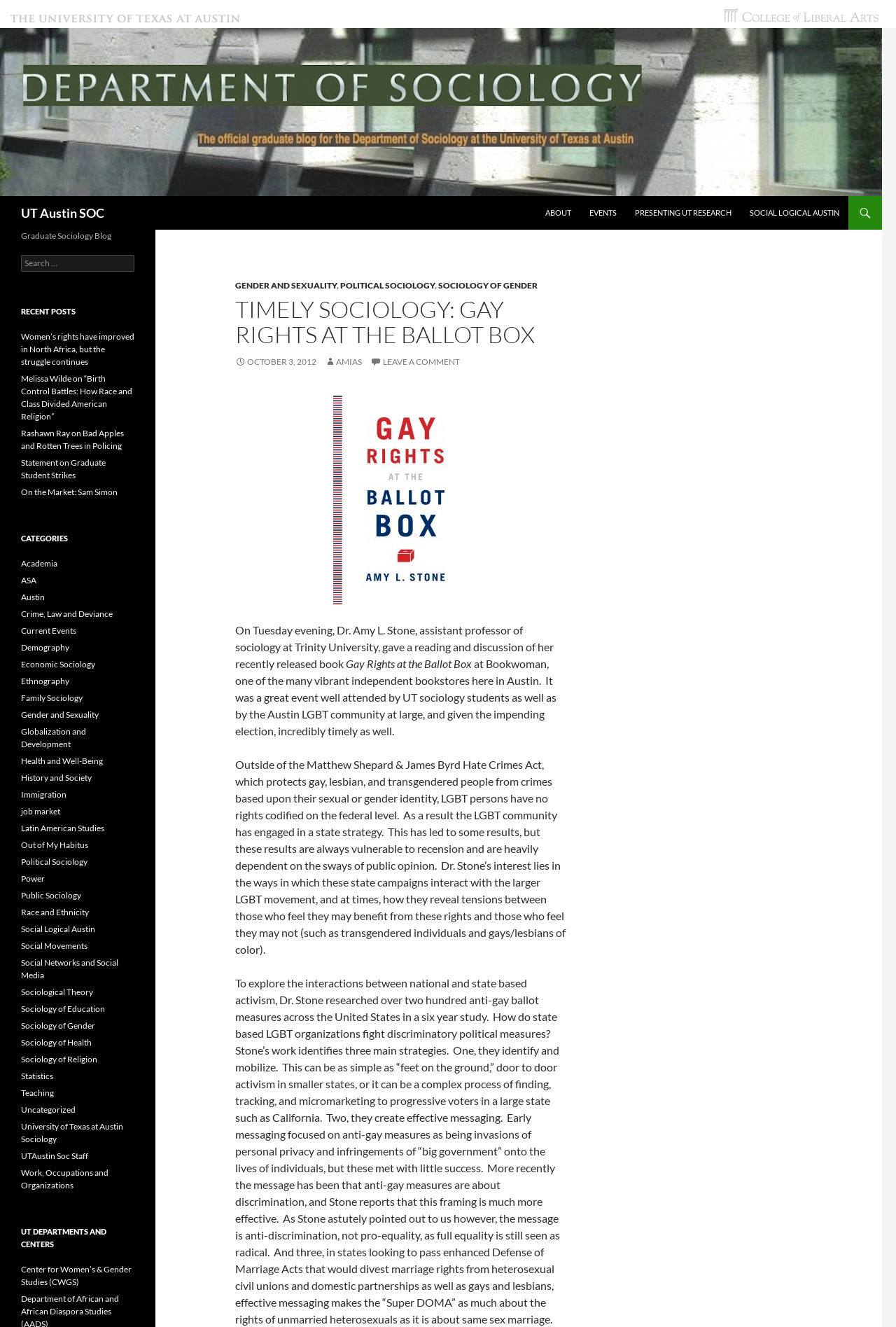Please determine the bounding box coordinates of the element's region to click in order to carry out the following instruction: "Contact '1300 211 355'". The coordinates should be four float numbers between 0 and 1, i.e., [left, top, right, bottom].

None